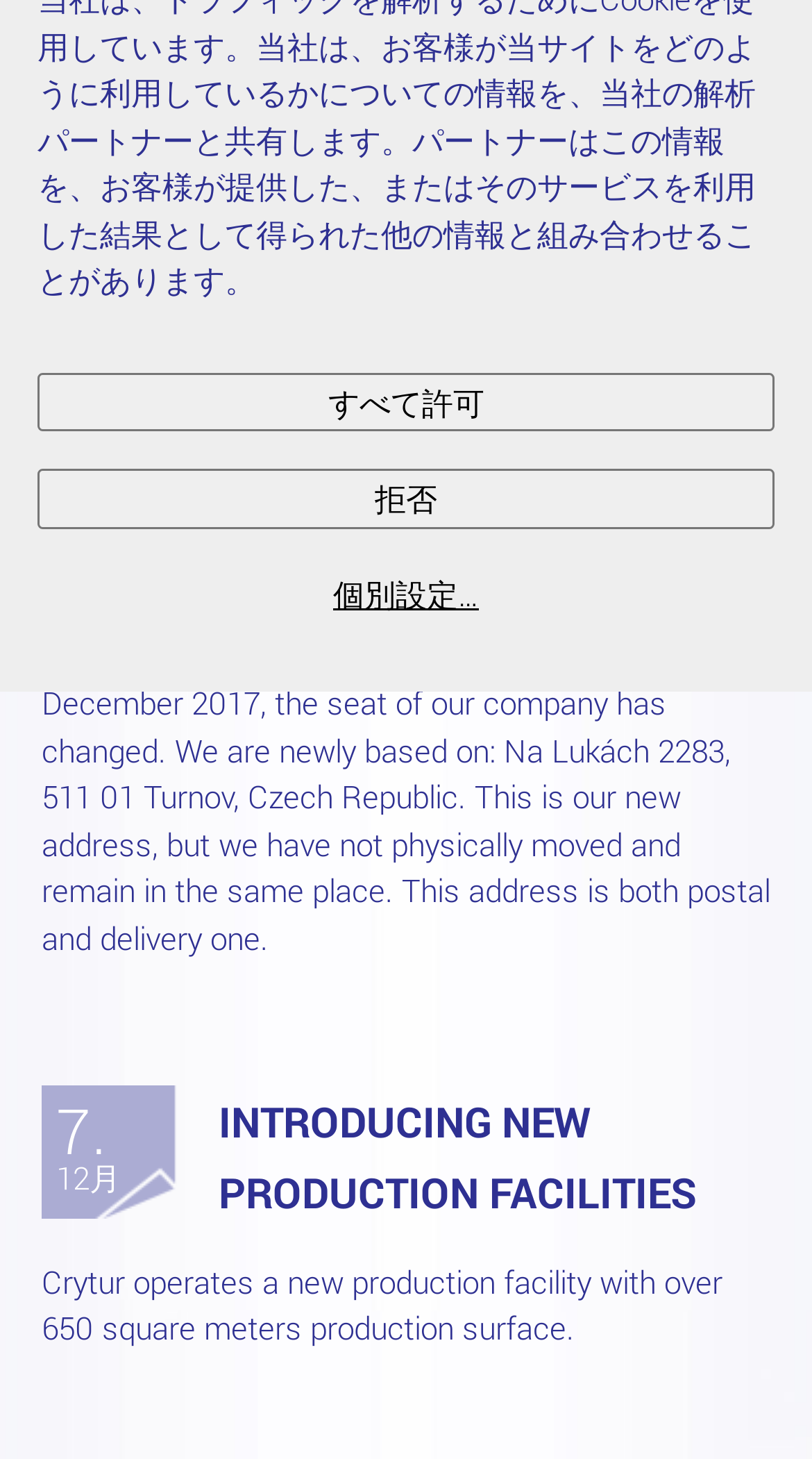From the webpage screenshot, predict the bounding box coordinates (top-left x, top-left y, bottom-right x, bottom-right y) for the UI element described here: Home

None